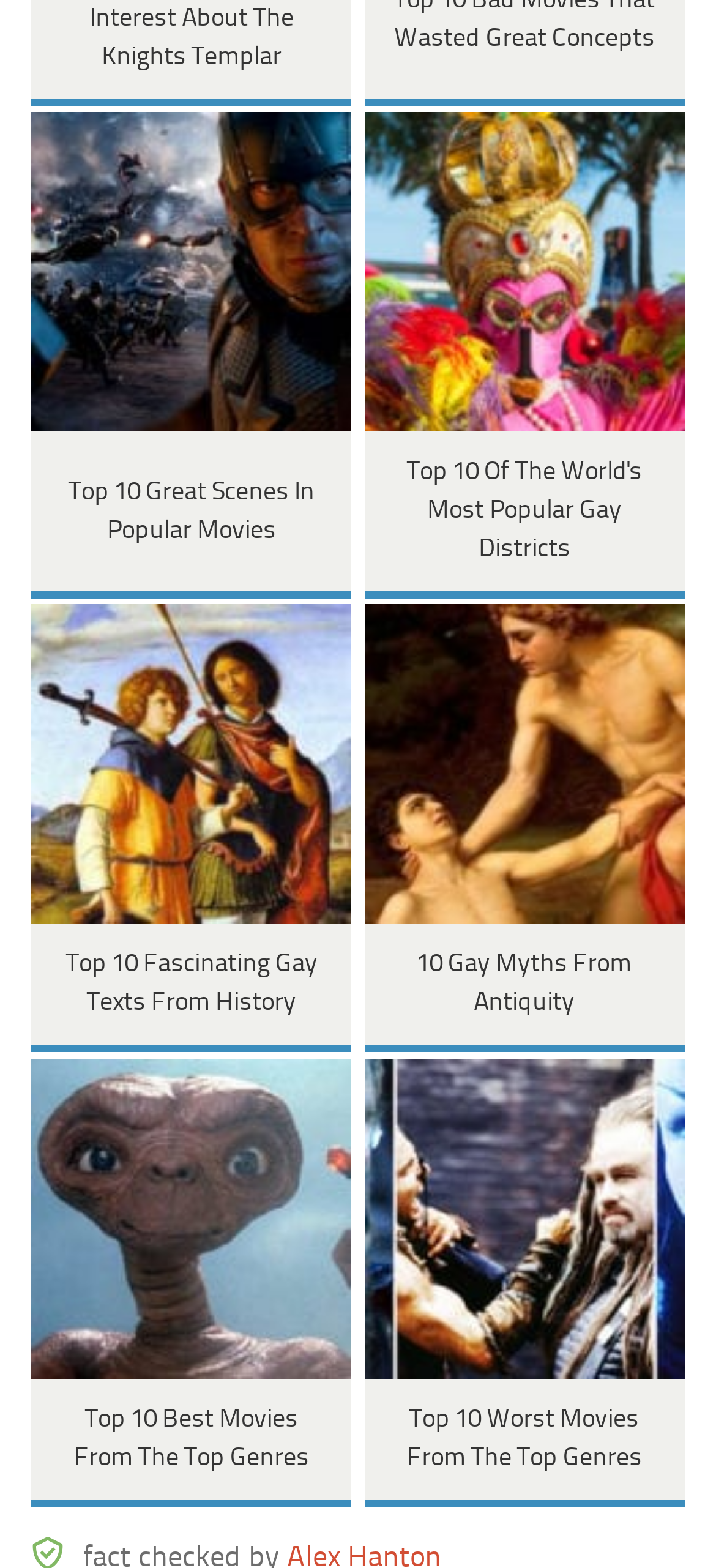Locate the bounding box coordinates of the area that needs to be clicked to fulfill the following instruction: "Read Top 10 Fascinating Gay Texts From History". The coordinates should be in the format of four float numbers between 0 and 1, namely [left, top, right, bottom].

[0.045, 0.386, 0.491, 0.672]